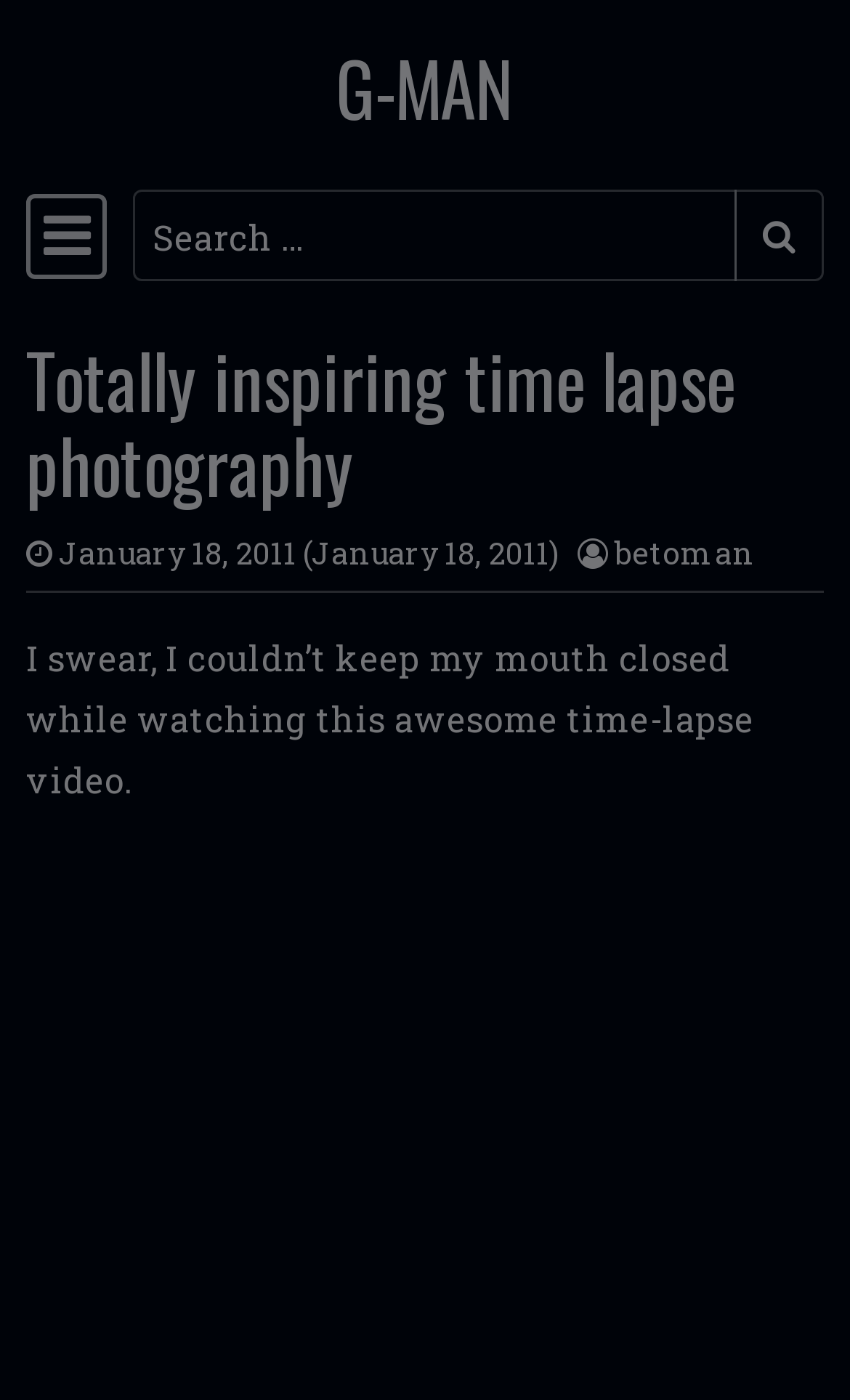What is the user's reaction to the time-lapse video?
Please interpret the details in the image and answer the question thoroughly.

I found the answer by looking at the text 'I swear, I couldn’t keep my mouth closed while watching this awesome time-lapse video.' which indicates that the user is amazed by the video.